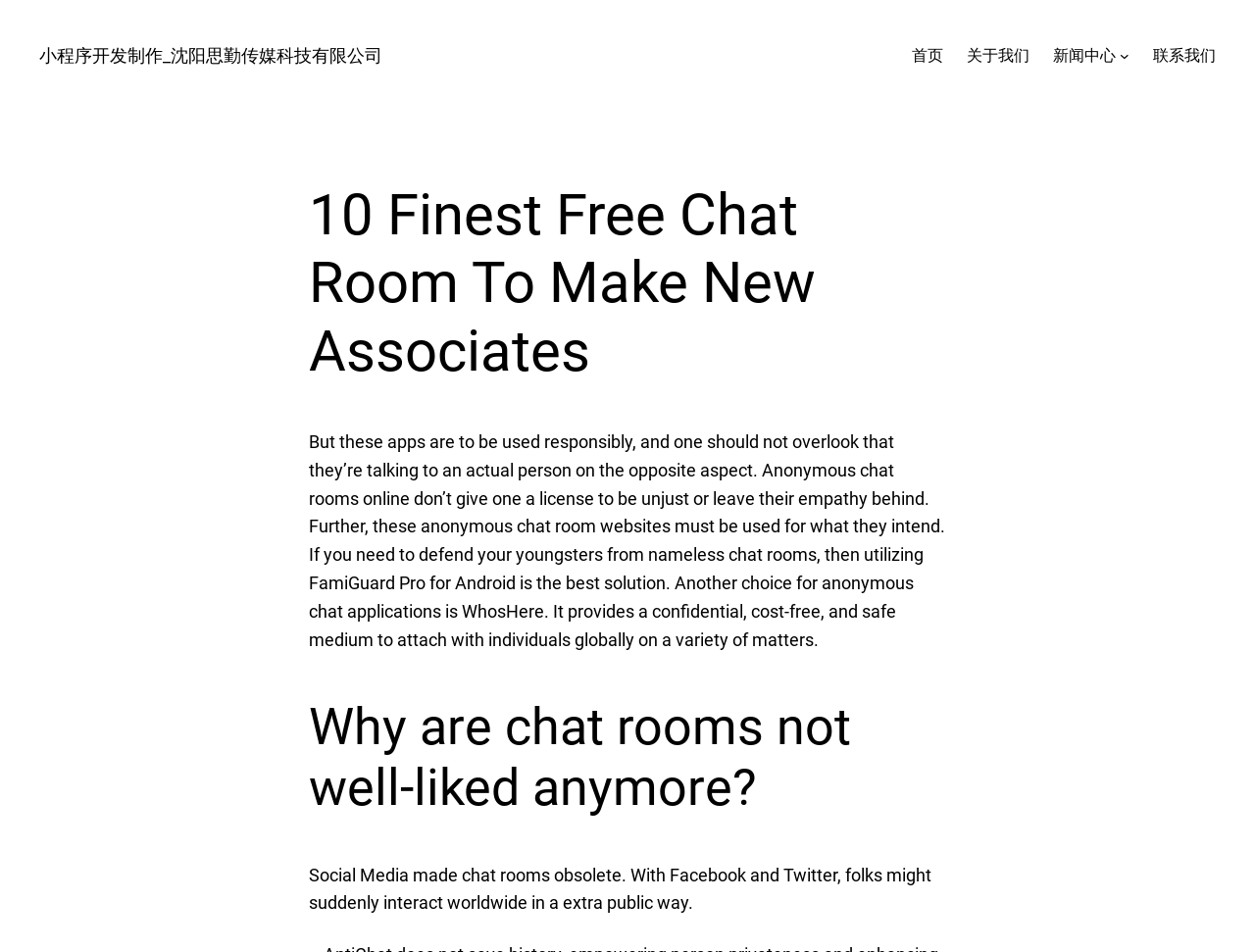What is the purpose of FamiGuard Pro for Android?
Please provide a comprehensive answer based on the visual information in the image.

According to the text, FamiGuard Pro for Android is used to protect children from anonymous chat rooms, implying that it is a parental control tool to ensure kids' safety online.